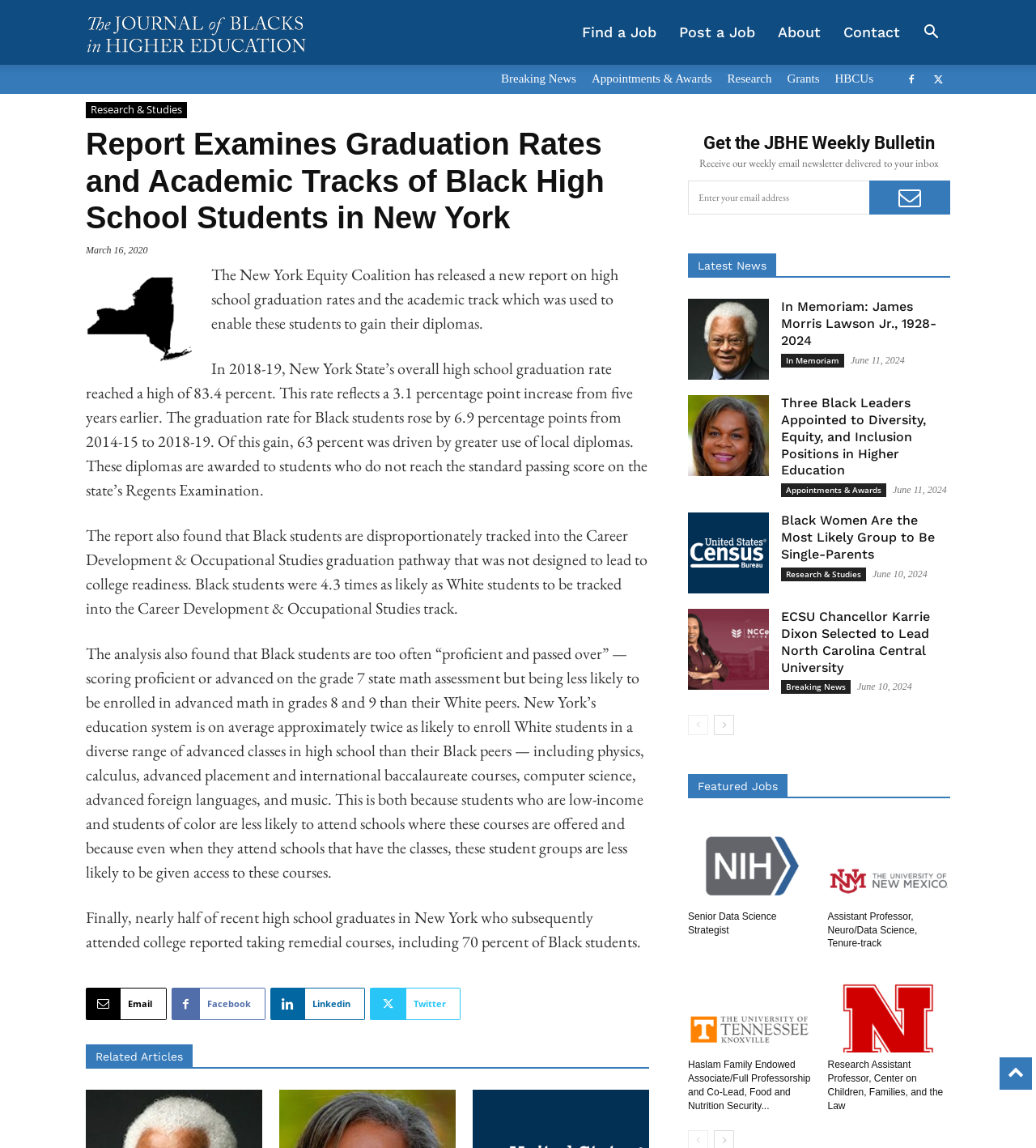Show me the bounding box coordinates of the clickable region to achieve the task as per the instruction: "View Featured Jobs".

[0.664, 0.675, 0.917, 0.696]